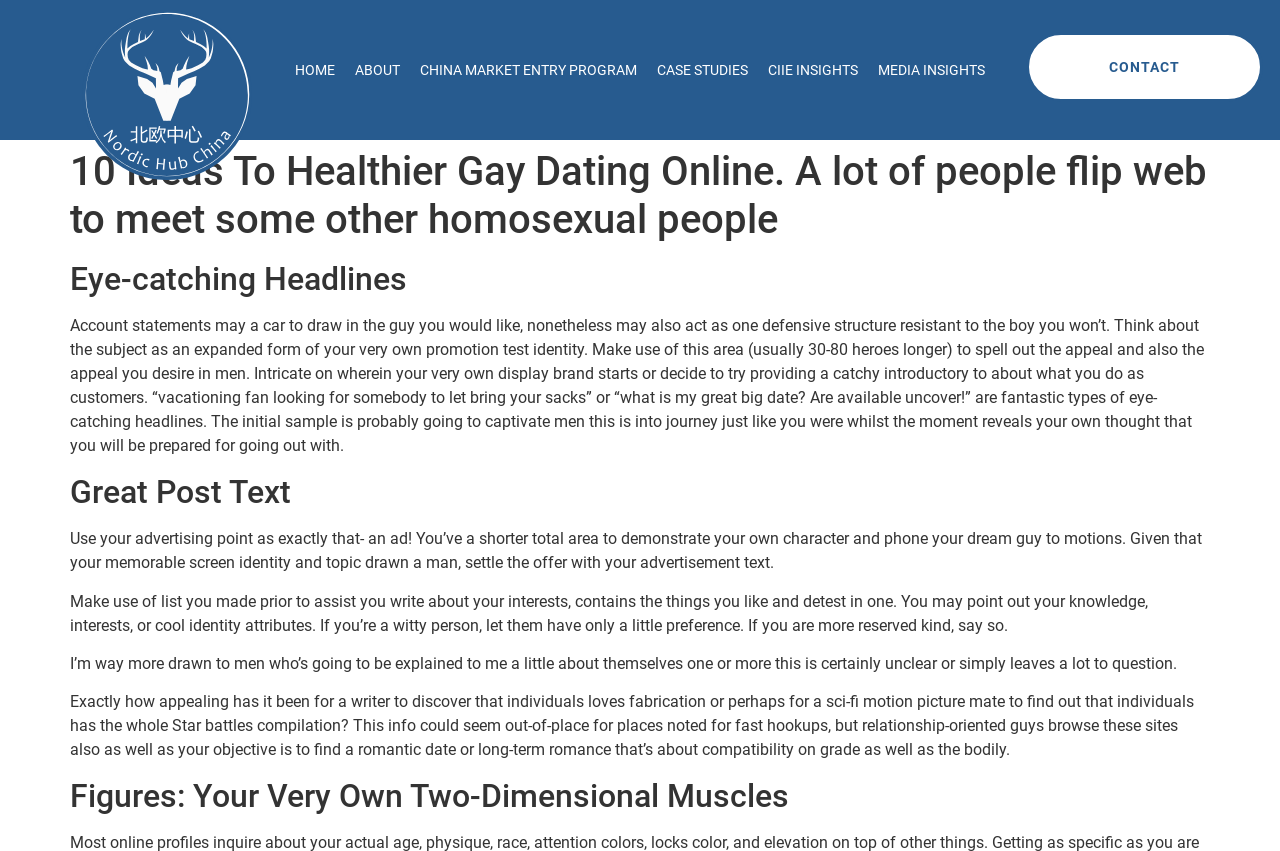Please determine the bounding box coordinates for the UI element described here. Use the format (top-left x, top-left y, bottom-right x, bottom-right y) with values bounded between 0 and 1: China Market Entry Program

[0.32, 0.055, 0.505, 0.109]